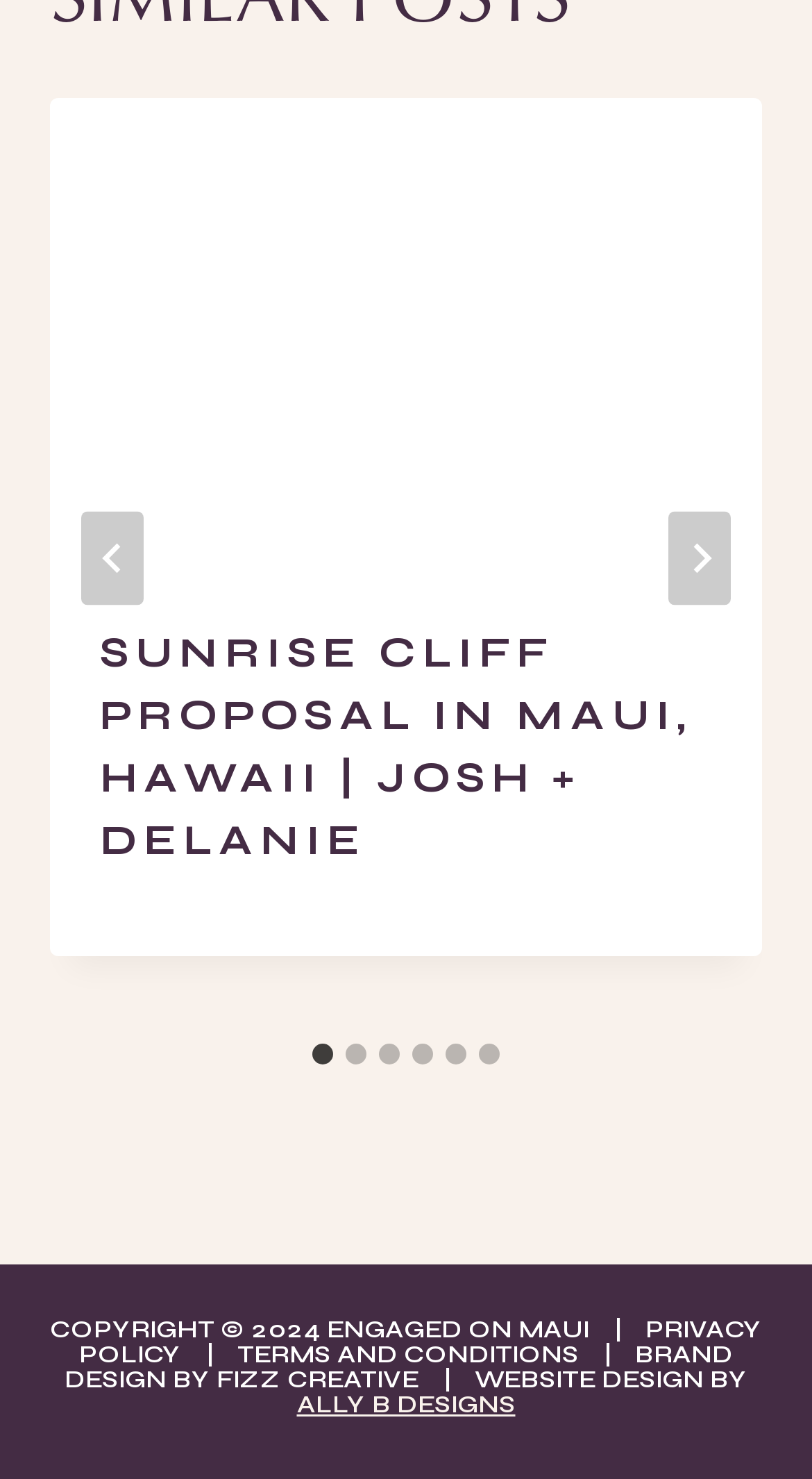Show the bounding box coordinates of the element that should be clicked to complete the task: "Read the article 'Sunrise Cliff Proposal in Maui, Hawaii | Josh + Delanie'".

[0.062, 0.066, 0.938, 0.387]